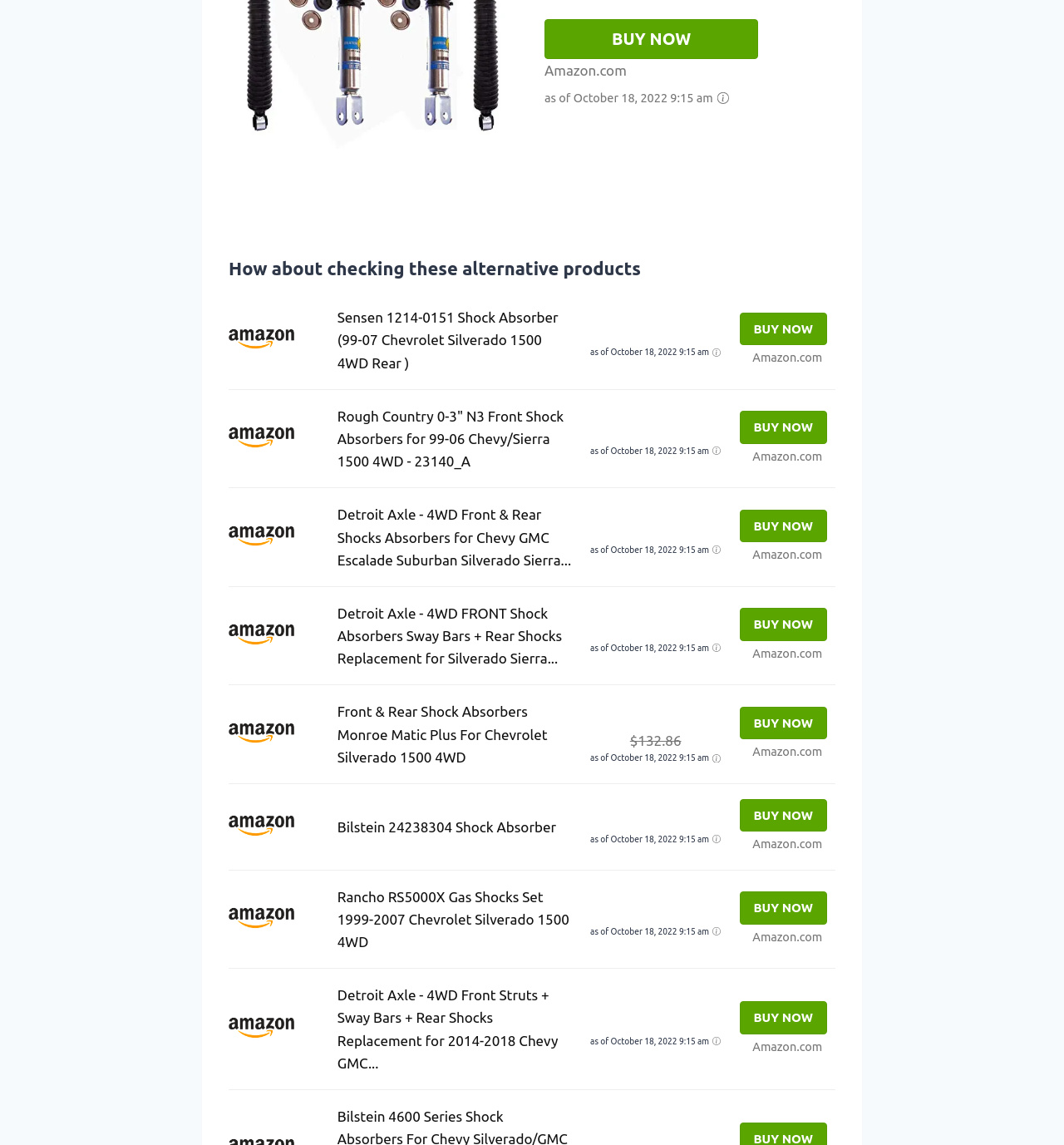Please determine the bounding box coordinates of the clickable area required to carry out the following instruction: "Click 'BUY NOW'". The coordinates must be four float numbers between 0 and 1, represented as [left, top, right, bottom].

[0.512, 0.017, 0.713, 0.052]